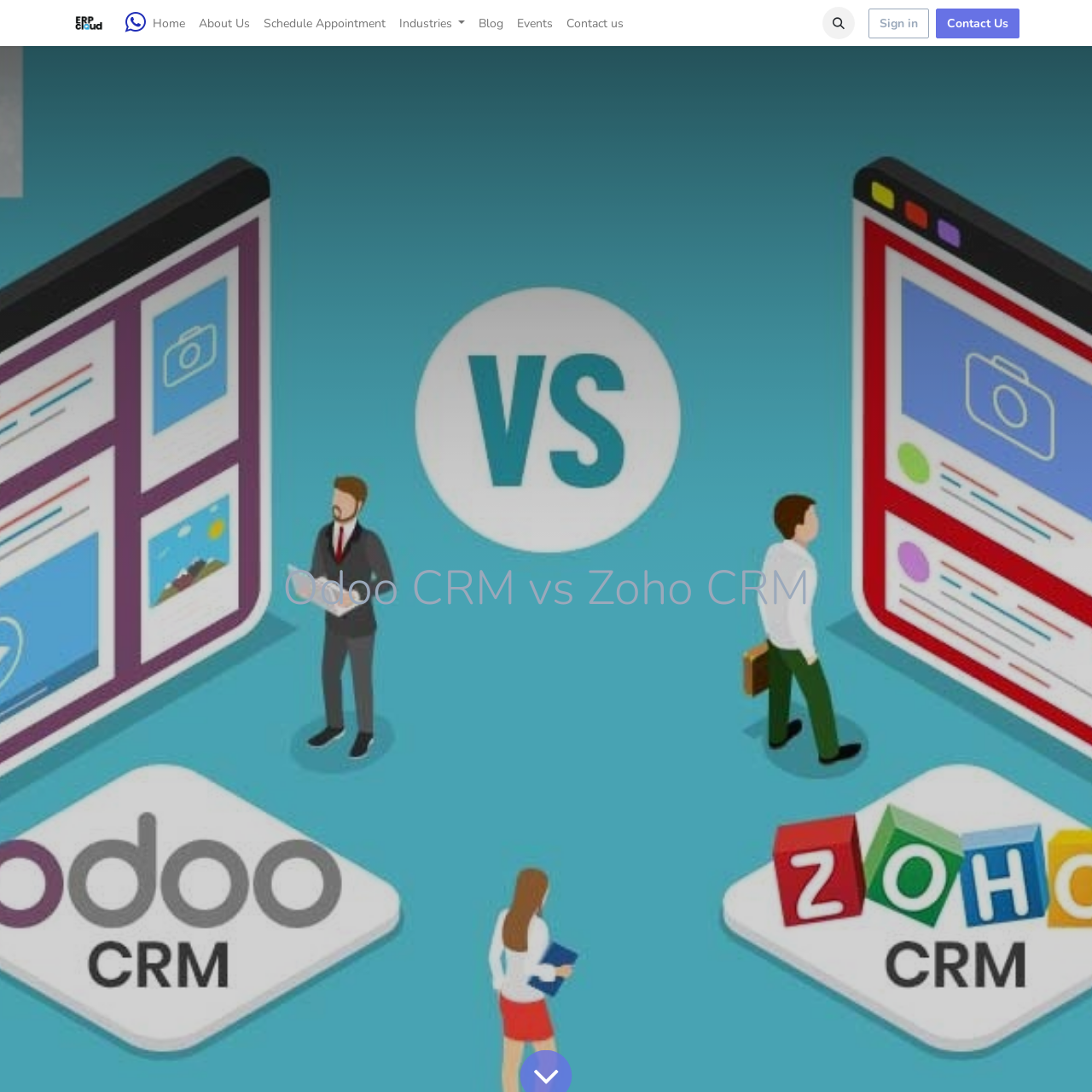Detail the various sections and features present on the webpage.

The webpage is about comparing Odoo CRM and Zoho CRM, as indicated by the title "Odoo CRM vs Zoho CRM". At the top of the page, there is a navigation menu with a logo of ERP Cloud llc on the left side, followed by a vertical menu with several options including "Home", "About Us", "Schedule Appointment", "Industries", "Blog", "Events", and "Contact us". 

On the top right side, there are two buttons: one with an icon and another with the text "Sign in". Next to the "Sign in" button, there is a "Contact Us" link. 

Below the navigation menu, there is a main heading that reads "Odoo CRM vs Zoho CRM", which is centered on the page.